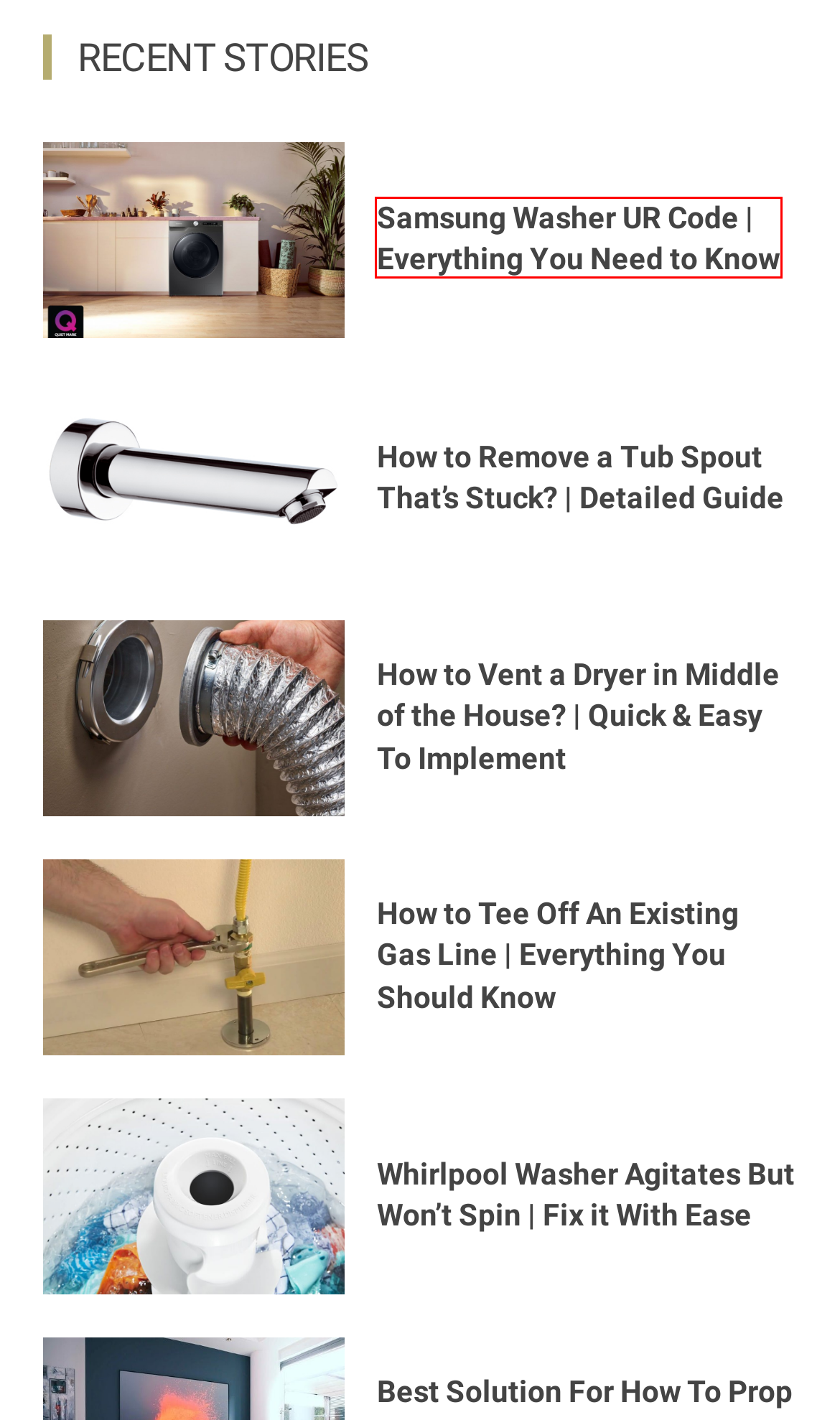You have a screenshot showing a webpage with a red bounding box highlighting an element. Choose the webpage description that best fits the new webpage after clicking the highlighted element. The descriptions are:
A. How to Remove a Tub Spout That's Stuck? | Detailed Guide
B. How to Tee Off An Existing Gas Line | Everything You Should Know
C. Samsung Washer UR Code | Everything You Need to Know
D. Privacy Policy
E. Whirlpool Washer Agitates But Won't Spin | Fix it With Ease
F. Electronic Ignition Water Heater Won’t Light | Know Everything About
G. How to Vent a Dryer in Middle of the House? | Quick & Easy To Implement
H. Dishwasher Drain Hose Too Long |Here's How to Fix it

C